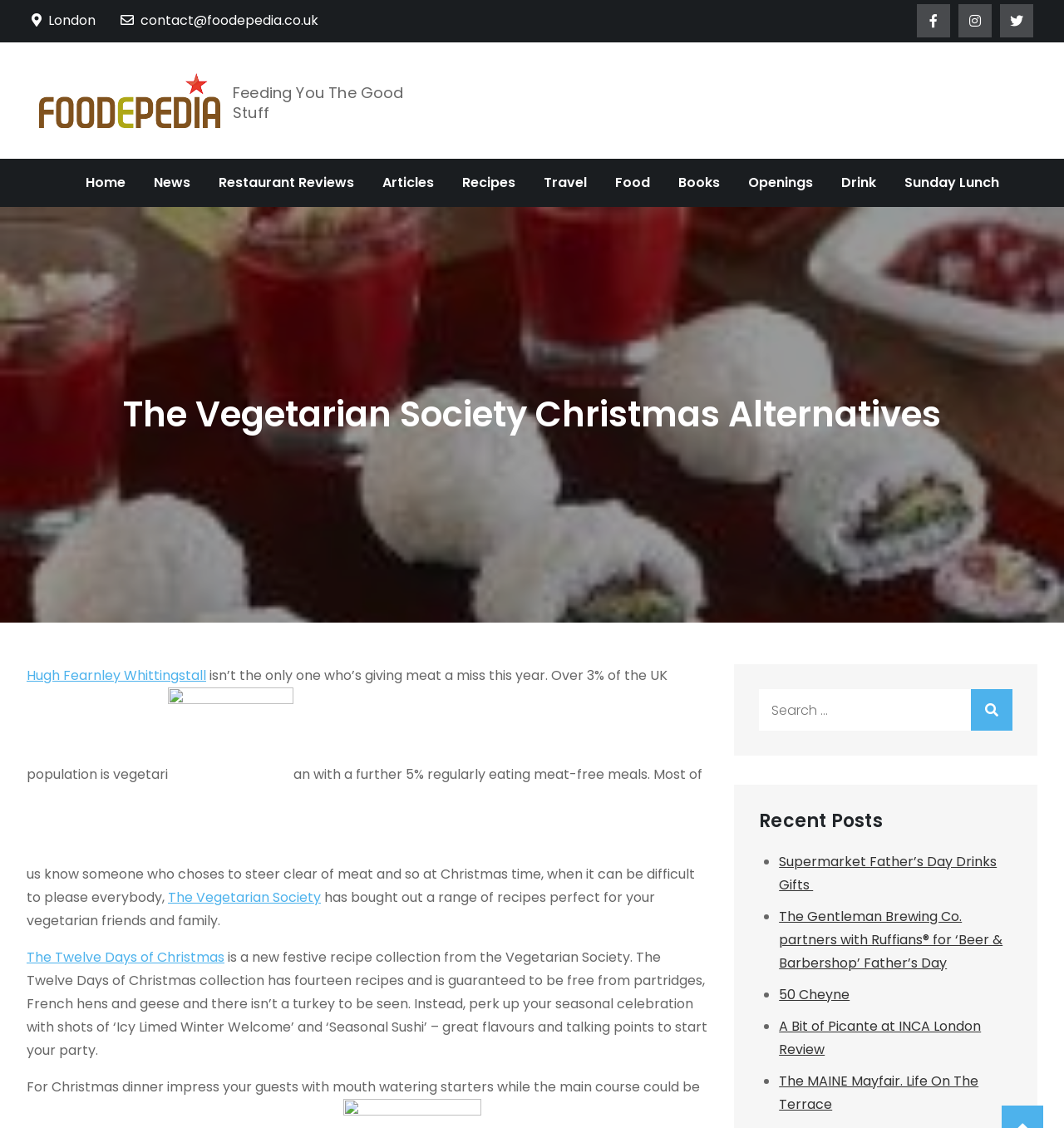Using the given element description, provide the bounding box coordinates (top-left x, top-left y, bottom-right x, bottom-right y) for the corresponding UI element in the screenshot: Restaurant Reviews

[0.194, 0.141, 0.345, 0.183]